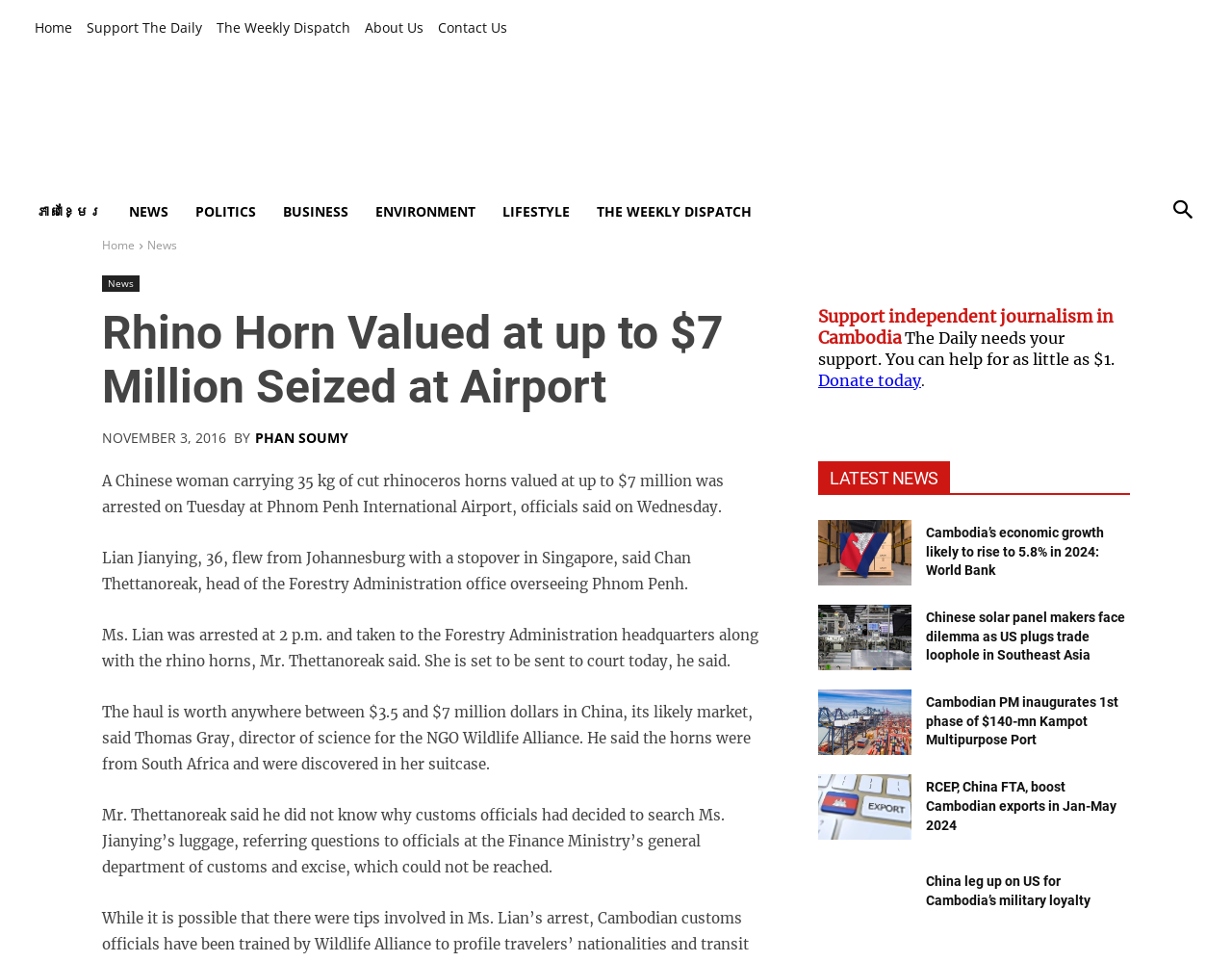Based on the image, please respond to the question with as much detail as possible:
What is the name of the NGO mentioned in the article?

I found the answer by reading the article content, specifically the sentence 'The haul is worth anywhere between $3.5 and $7 million dollars in China, its likely market, said Thomas Gray, director of science for the NGO Wildlife Alliance.'